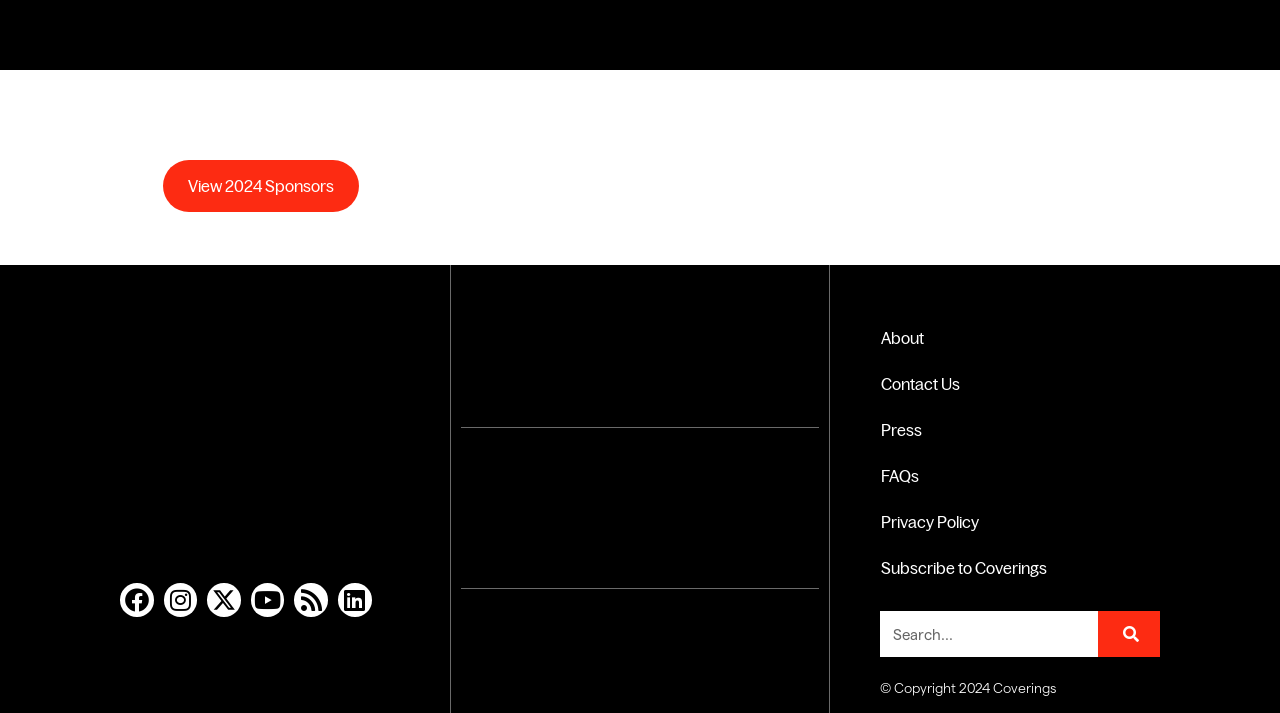Using the image as a reference, answer the following question in as much detail as possible:
What is the name of the laboratory?

I found the link 'IPA laboratories' with an image, which suggests that it is the name of a laboratory.